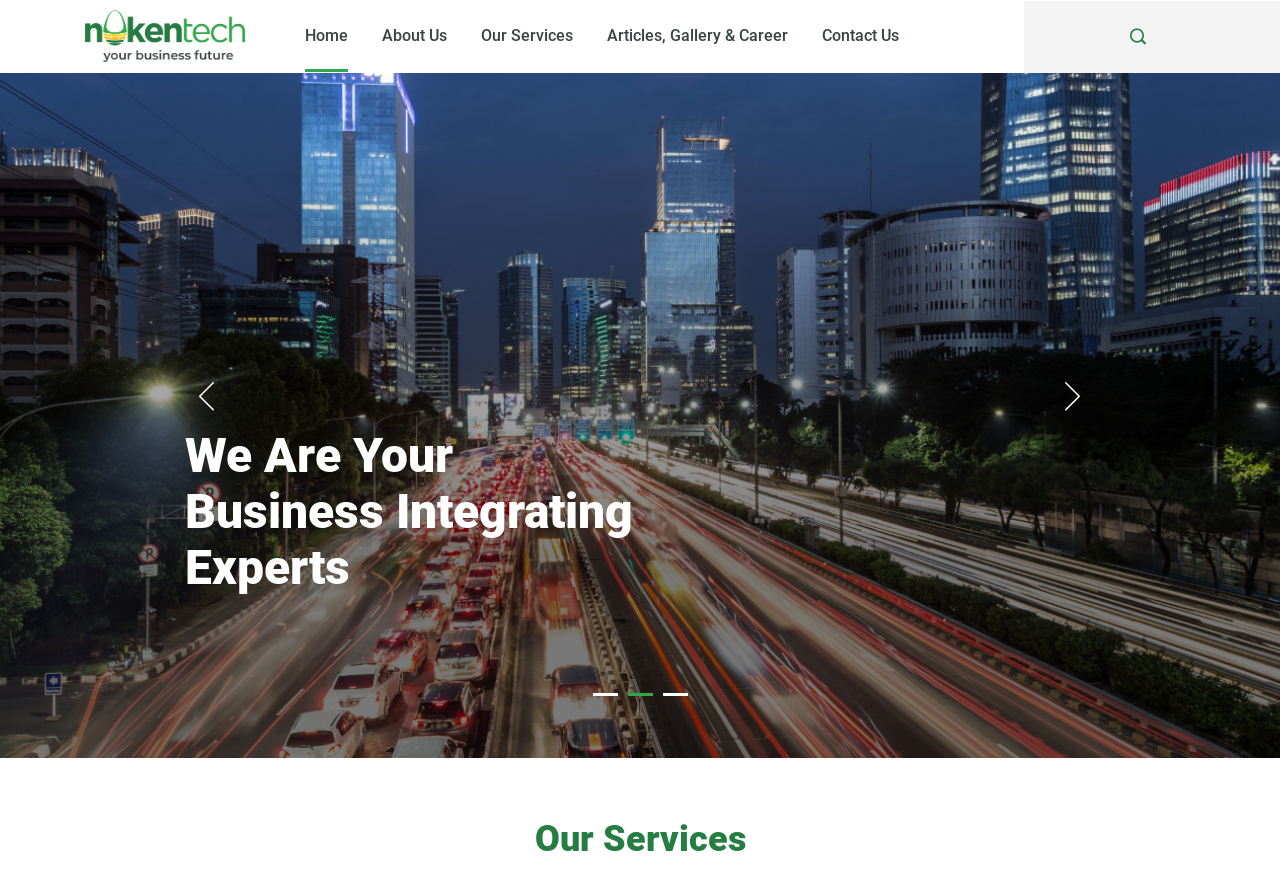Calculate the bounding box coordinates of the UI element given the description: "About Us".

[0.298, 0.0, 0.349, 0.081]